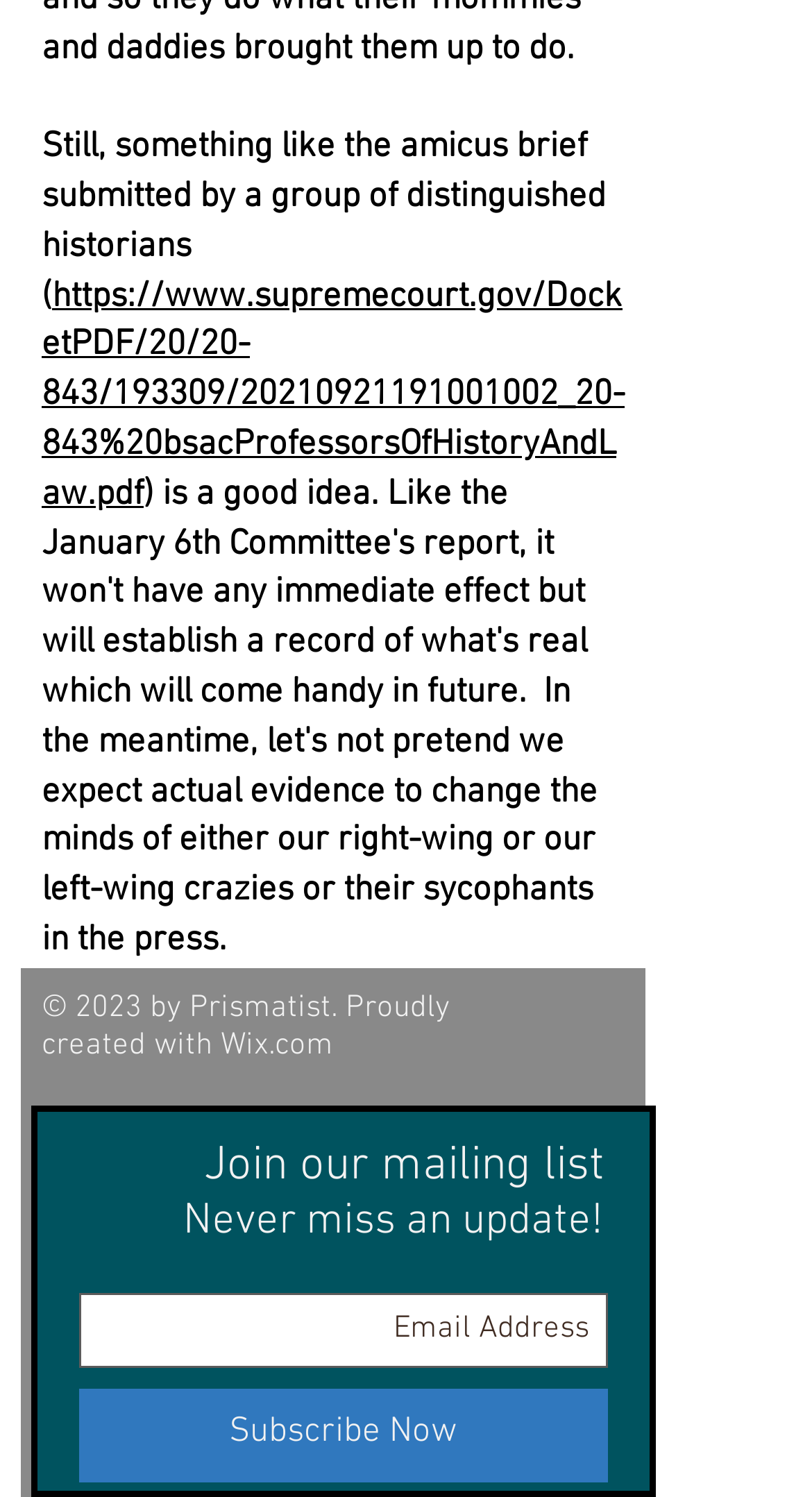Please provide a one-word or short phrase answer to the question:
What is the website built with?

Wix.com